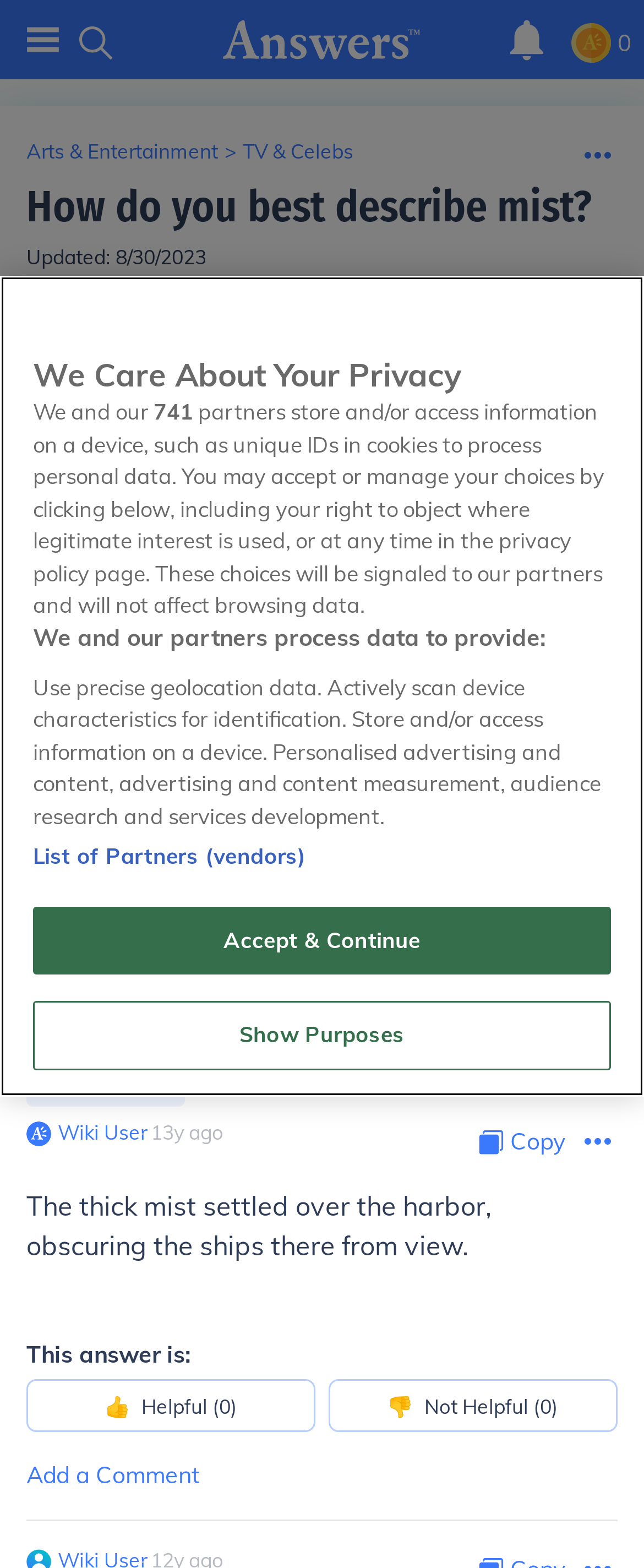Answer the following query with a single word or phrase:
What is the topic of the question being discussed?

Mist